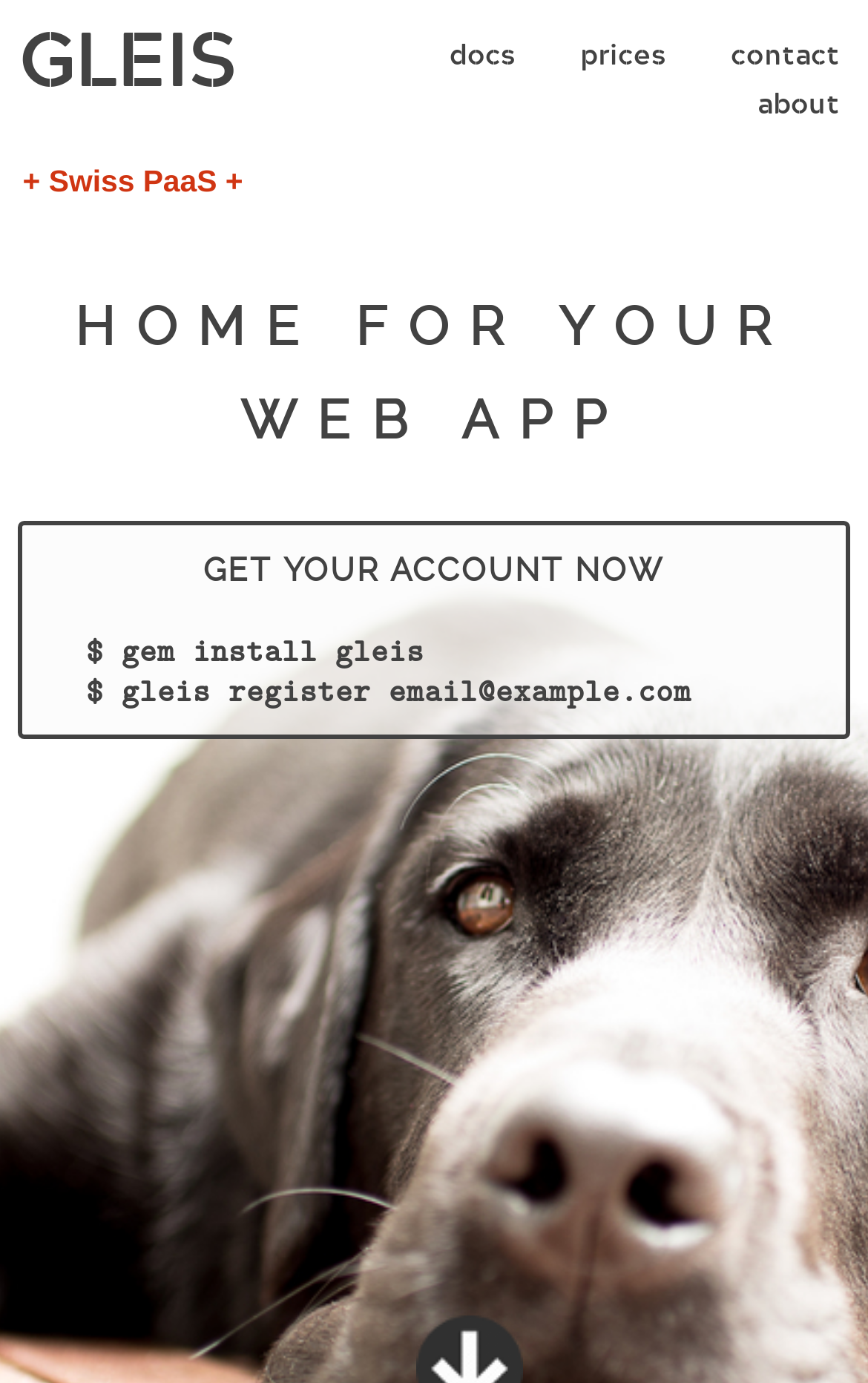Provide a thorough description of this webpage.

The webpage is about a Swiss Platform as a Service for various programming languages, including Ruby, Python, Elixir, Node.js, and .NET Core web applications. 

At the top left, there is a title "+ Swiss PaaS +" followed by a row of links, including "docs", "prices", "contact", and "about", which are positioned from left to right. 

Below the title, there is a prominent heading "HOME FOR YOUR WEB APP" that spans almost the entire width of the page. 

Underneath the heading, there is a call-to-action "GET YOUR ACCOUNT NOW" positioned roughly in the middle of the page. 

To the left of the call-to-action, there are two lines of code, "$ gem install gleis" and "$ gleis register email@example.com", which are likely instructions for setting up an account.